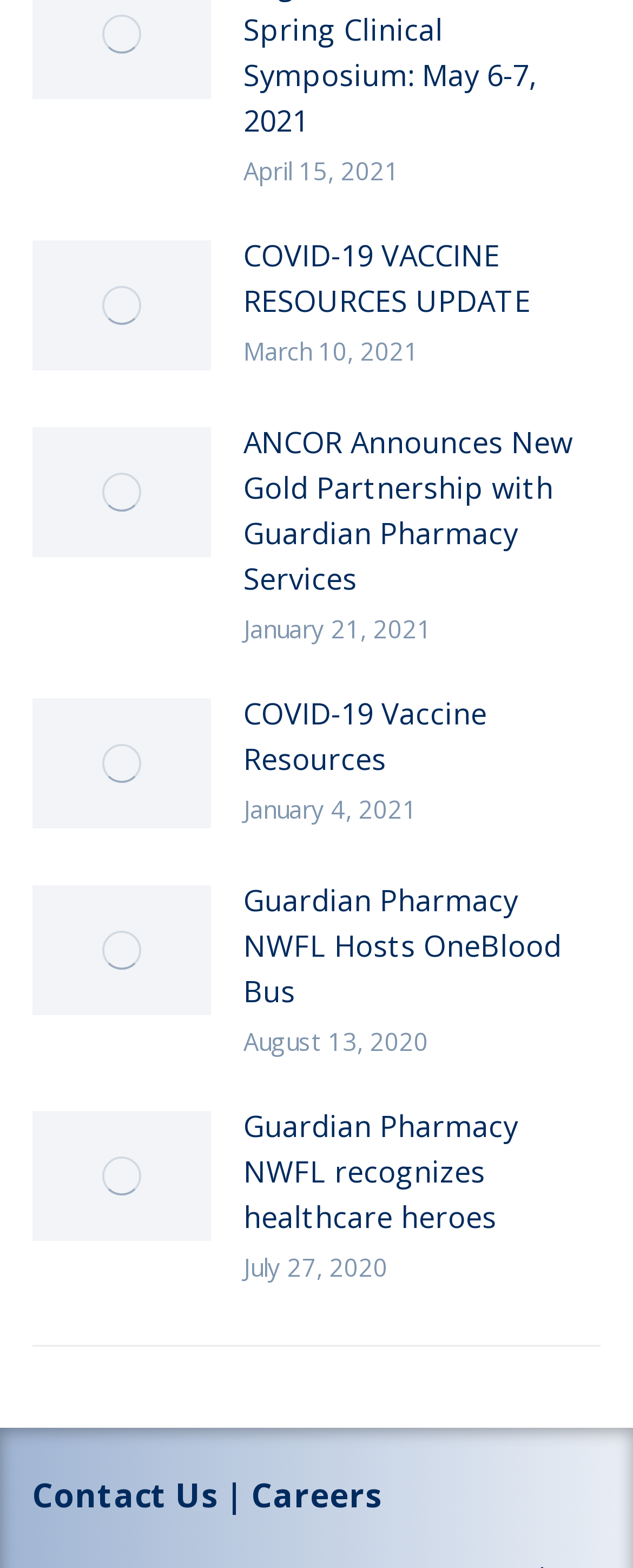Identify the bounding box coordinates of the section that should be clicked to achieve the task described: "go to Contact Us".

[0.051, 0.94, 0.344, 0.968]